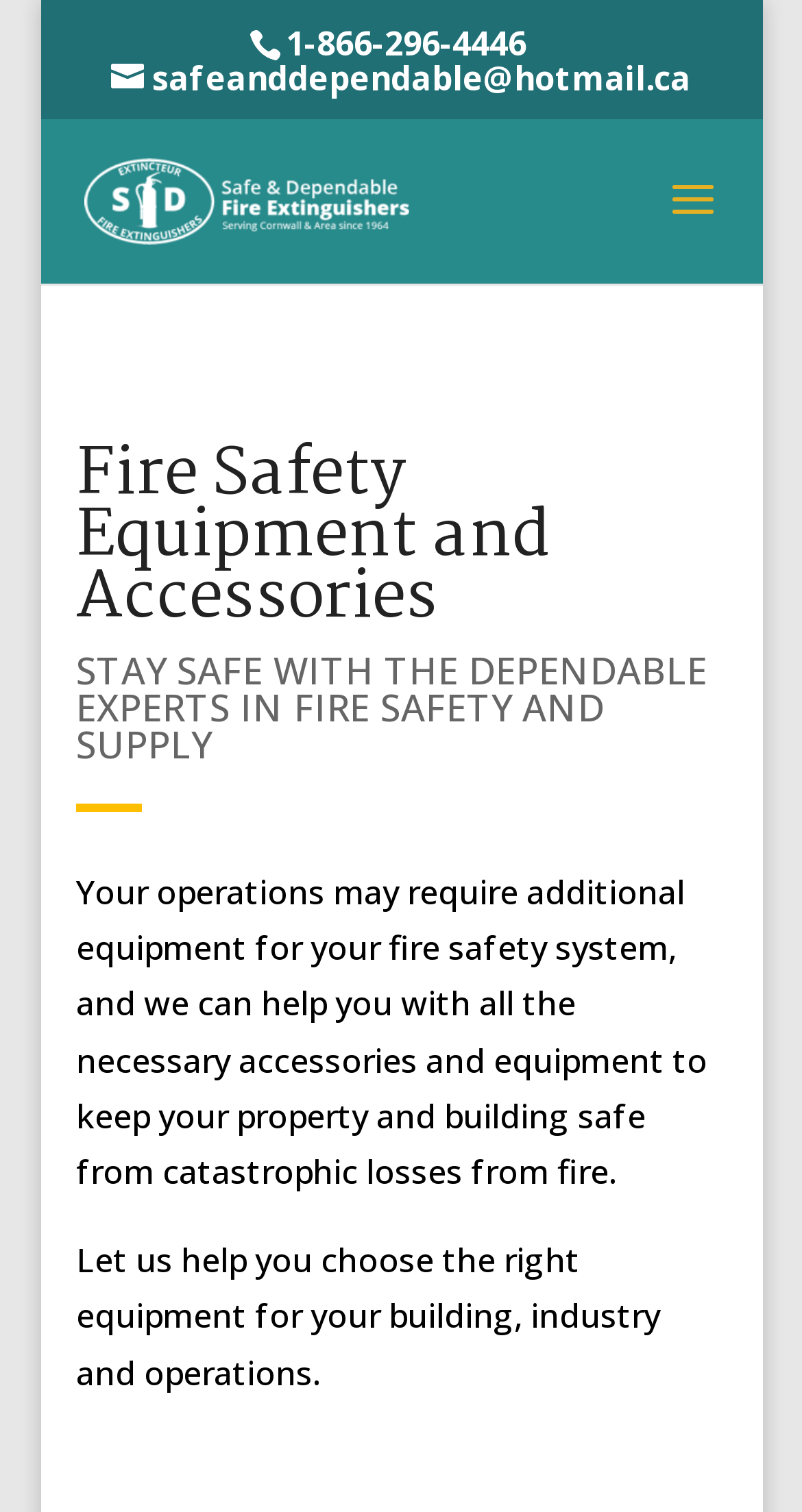What is the purpose of the company's equipment?
Provide a thorough and detailed answer to the question.

I found this by reading the StaticText element which states 'Your operations may require additional equipment for your fire safety system, and we can help you with all the necessary accessories and equipment to keep your property and building safe from catastrophic losses from fire.' This indicates that the purpose of the company's equipment is to prevent fire-related losses.